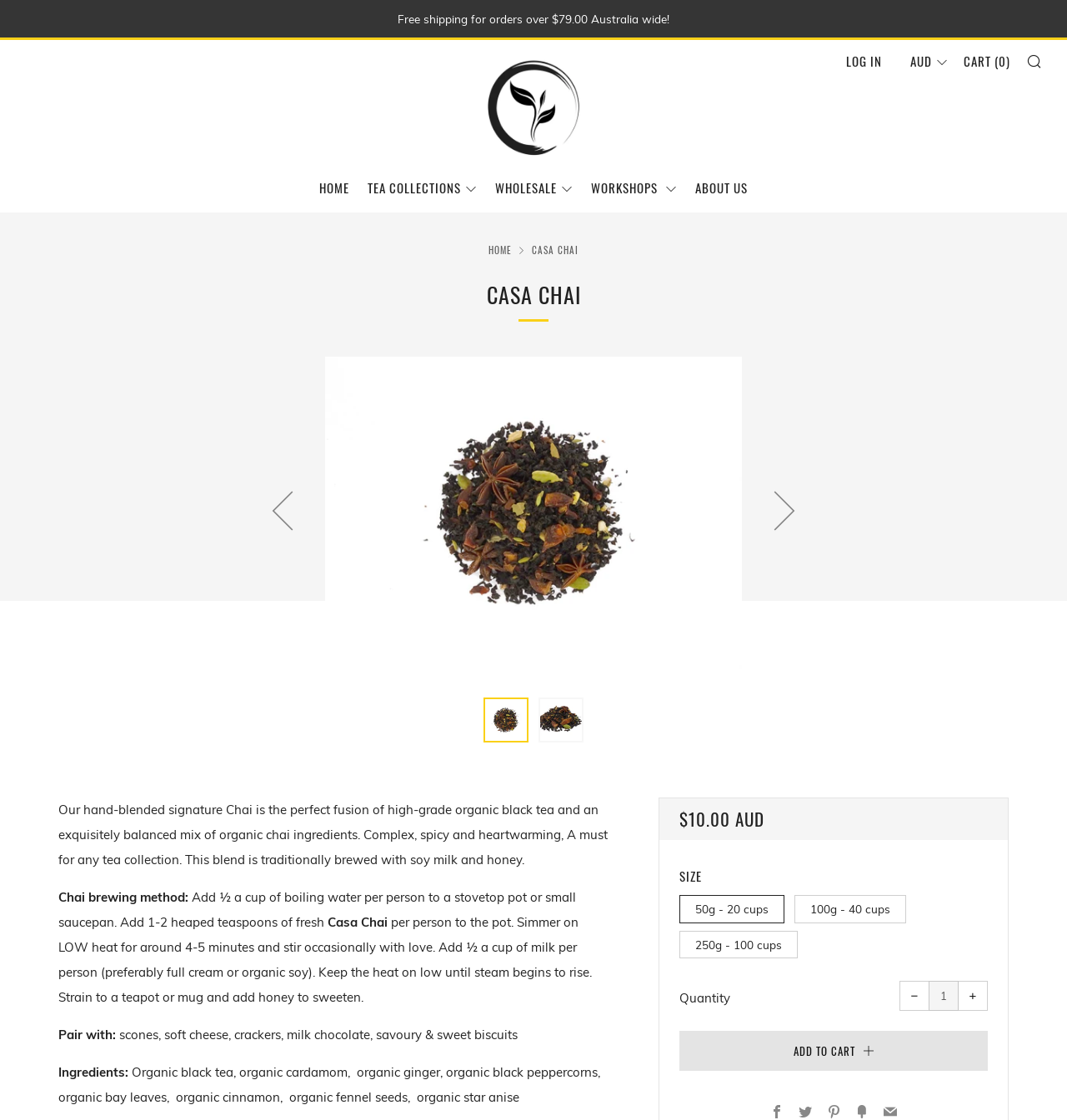Specify the bounding box coordinates of the area to click in order to follow the given instruction: "Click the 'HOME' link."

[0.299, 0.155, 0.327, 0.179]